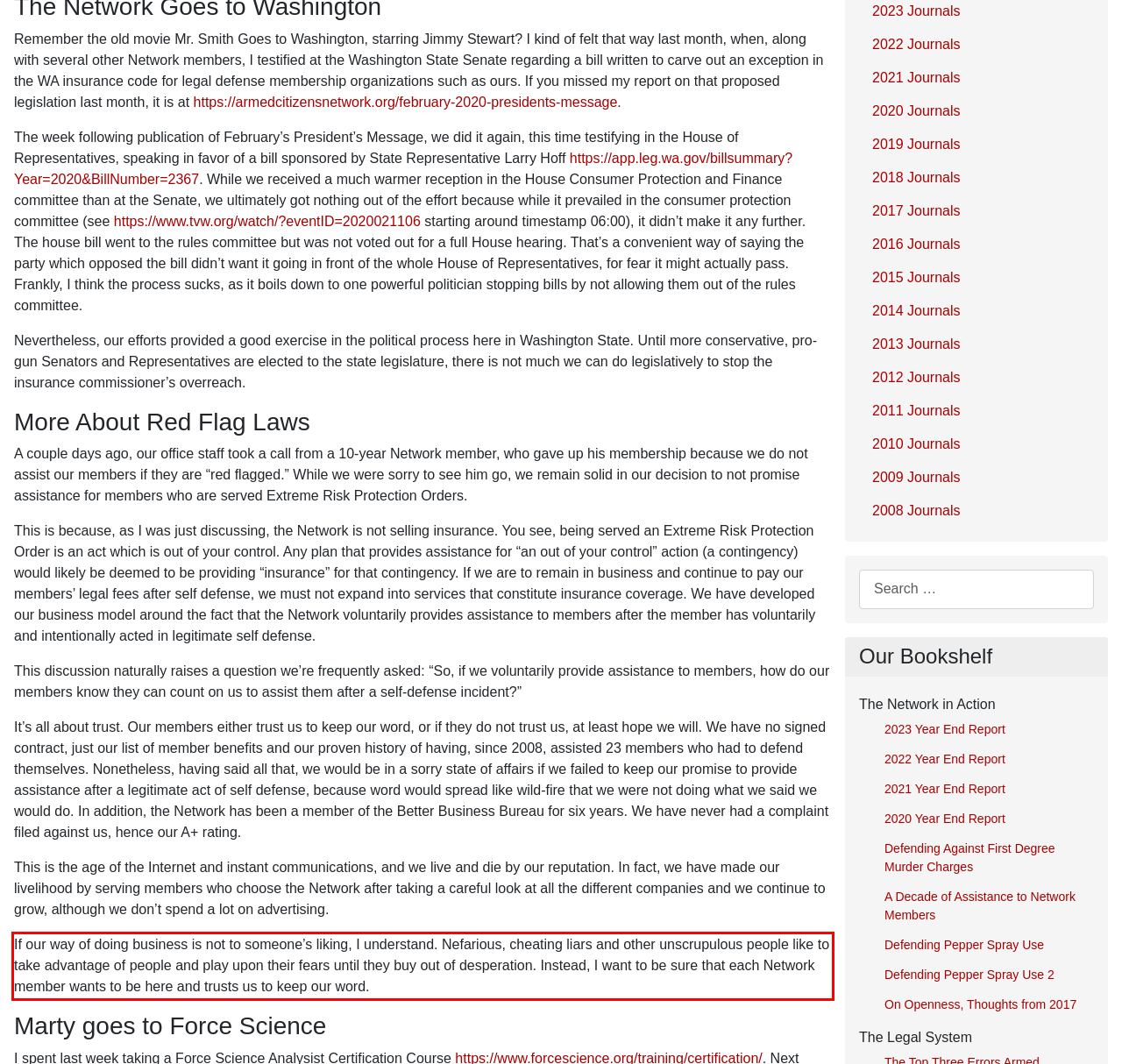You are provided with a screenshot of a webpage that includes a UI element enclosed in a red rectangle. Extract the text content inside this red rectangle.

If our way of doing business is not to someone’s liking, I understand. Nefarious, cheating liars and other unscrupulous people like to take advantage of people and play upon their fears until they buy out of desperation. Instead, I want to be sure that each Network member wants to be here and trusts us to keep our word.